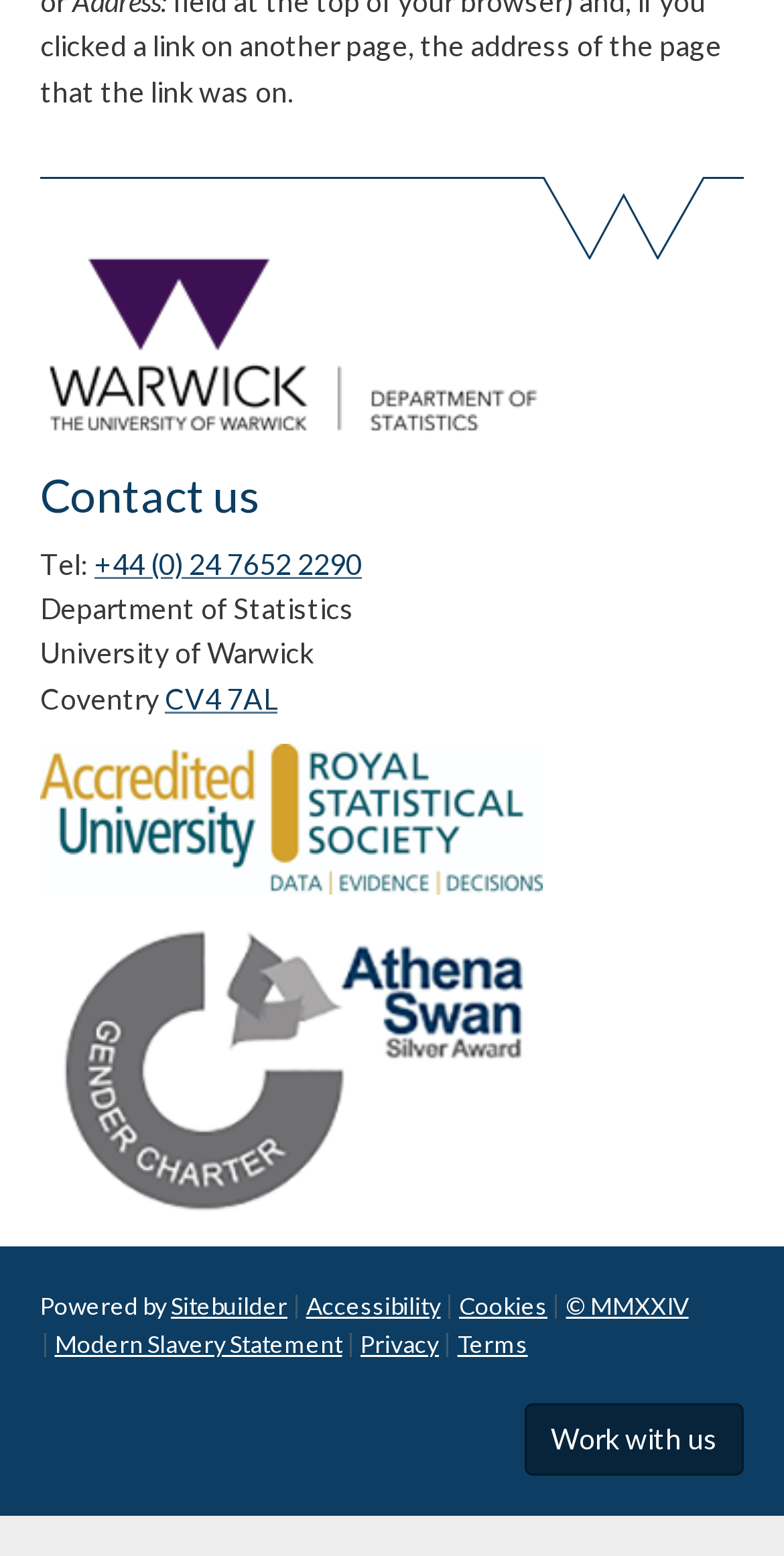Answer with a single word or phrase: 
What is the department's phone number?

+44 (0) 24 7652 2290